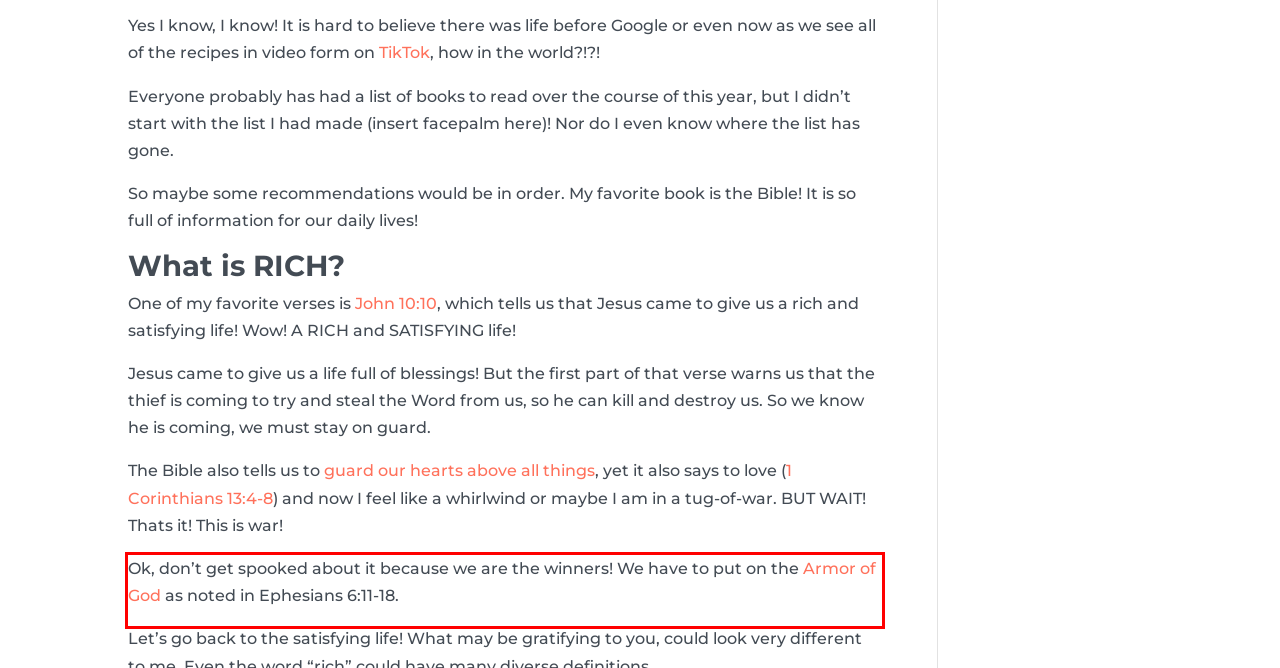Given the screenshot of a webpage, identify the red rectangle bounding box and recognize the text content inside it, generating the extracted text.

Ok, don’t get spooked about it because we are the winners! We have to put on the Armor of God as noted in Ephesians 6:11-18.